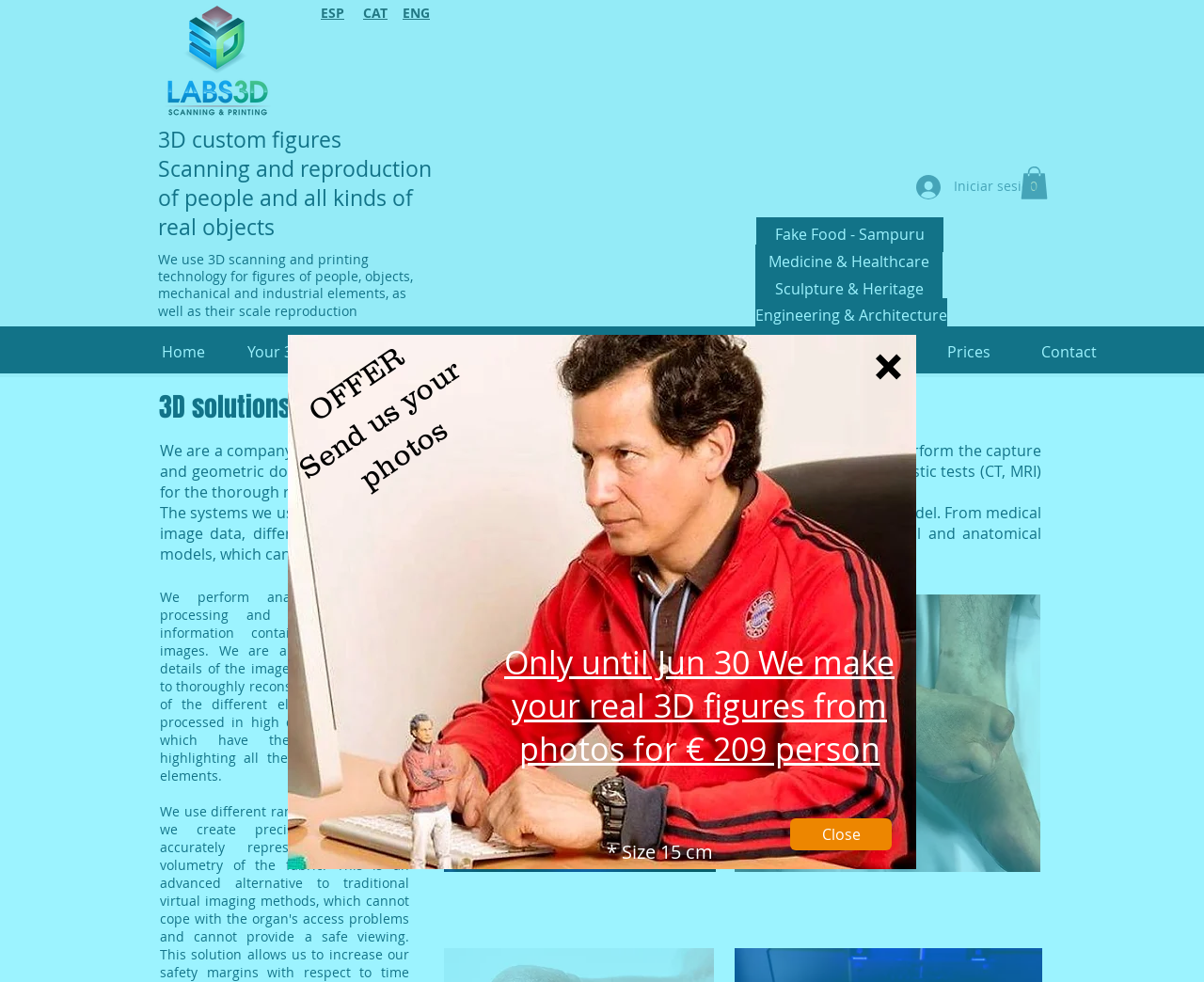Predict the bounding box of the UI element that fits this description: "ENG".

[0.334, 0.004, 0.357, 0.022]